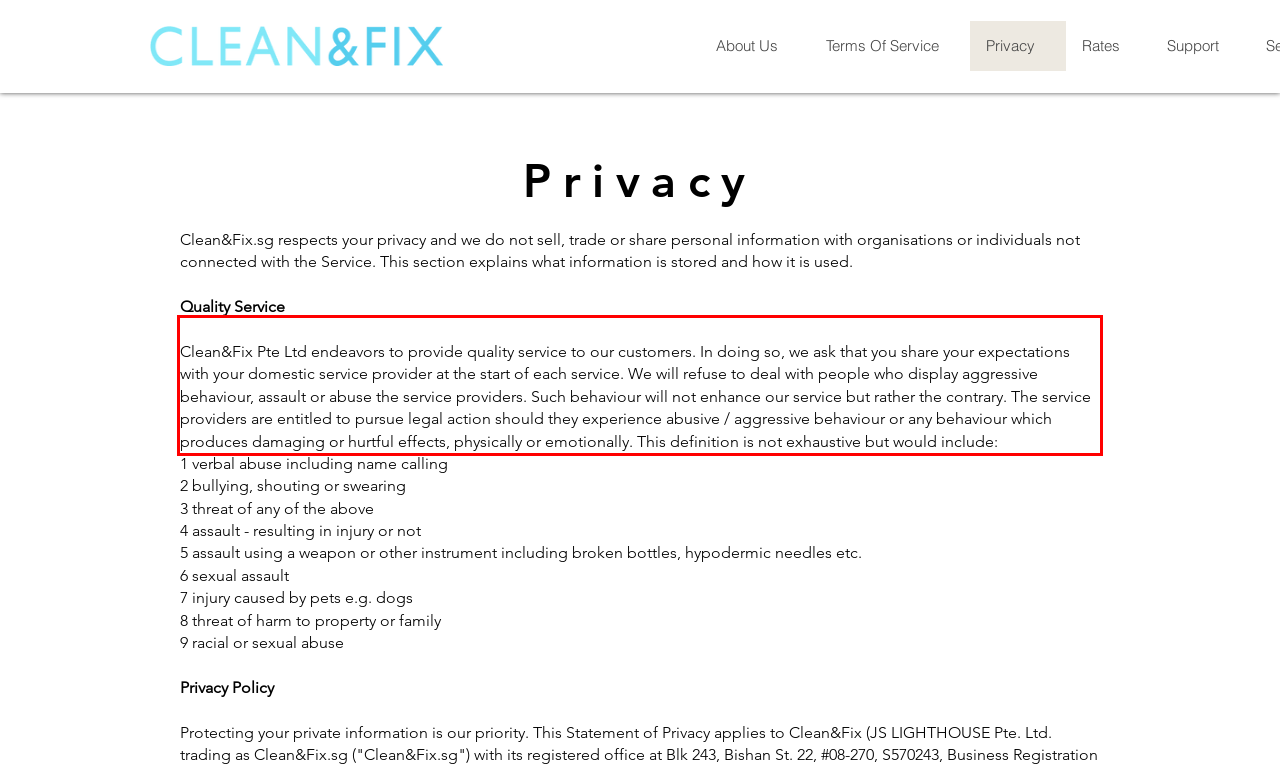Examine the webpage screenshot, find the red bounding box, and extract the text content within this marked area.

Clean&Fix Pte Ltd endeavors to provide quality service to our customers. In doing so, we ask that you share your expectations with your domestic service provider at the start of each service. We will refuse to deal with people who display aggressive behaviour, assault or abuse the service providers. Such behaviour will not enhance our service but rather the contrary. The service providers are entitled to pursue legal action should they experience abusive / aggressive behaviour or any behaviour which produces damaging or hurtful effects, physically or emotionally. This definition is not exhaustive but would include: